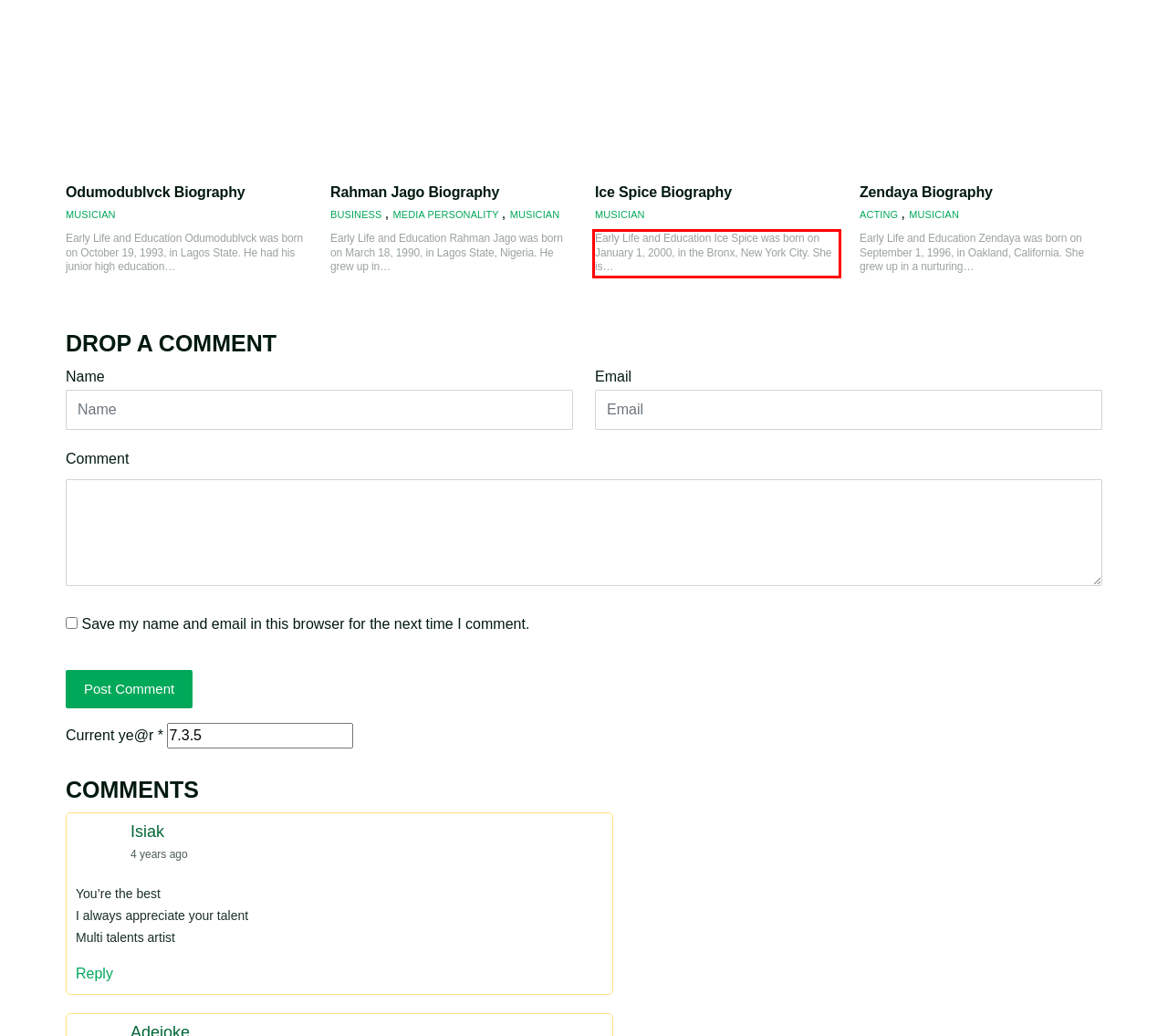Using the provided screenshot of a webpage, recognize the text inside the red rectangle bounding box by performing OCR.

Early Life and Education Ice Spice was born on January 1, 2000, in the Bronx, New York City. She is…